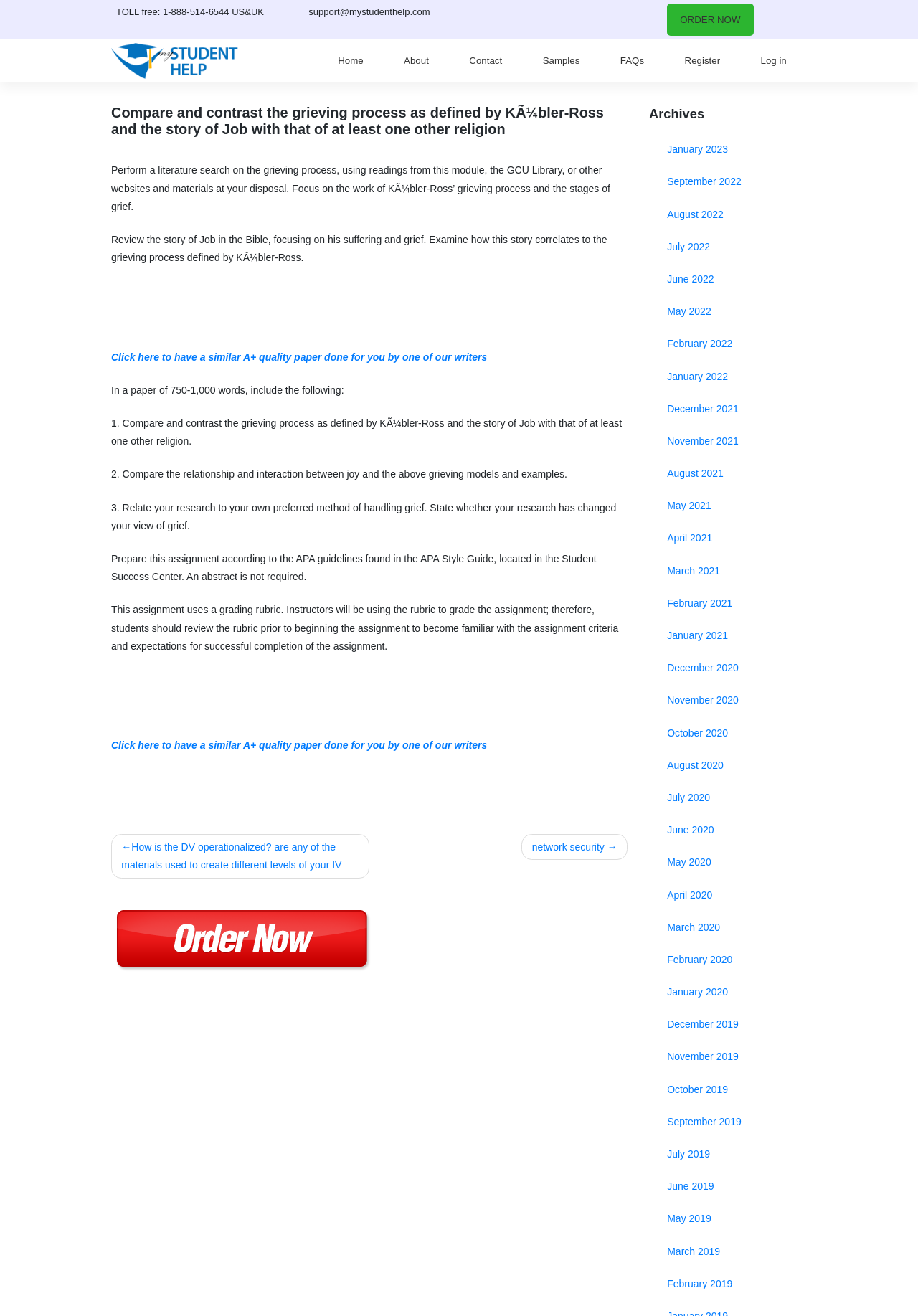Respond with a single word or phrase:
What is the email address for support?

support@mystudenthelp.com